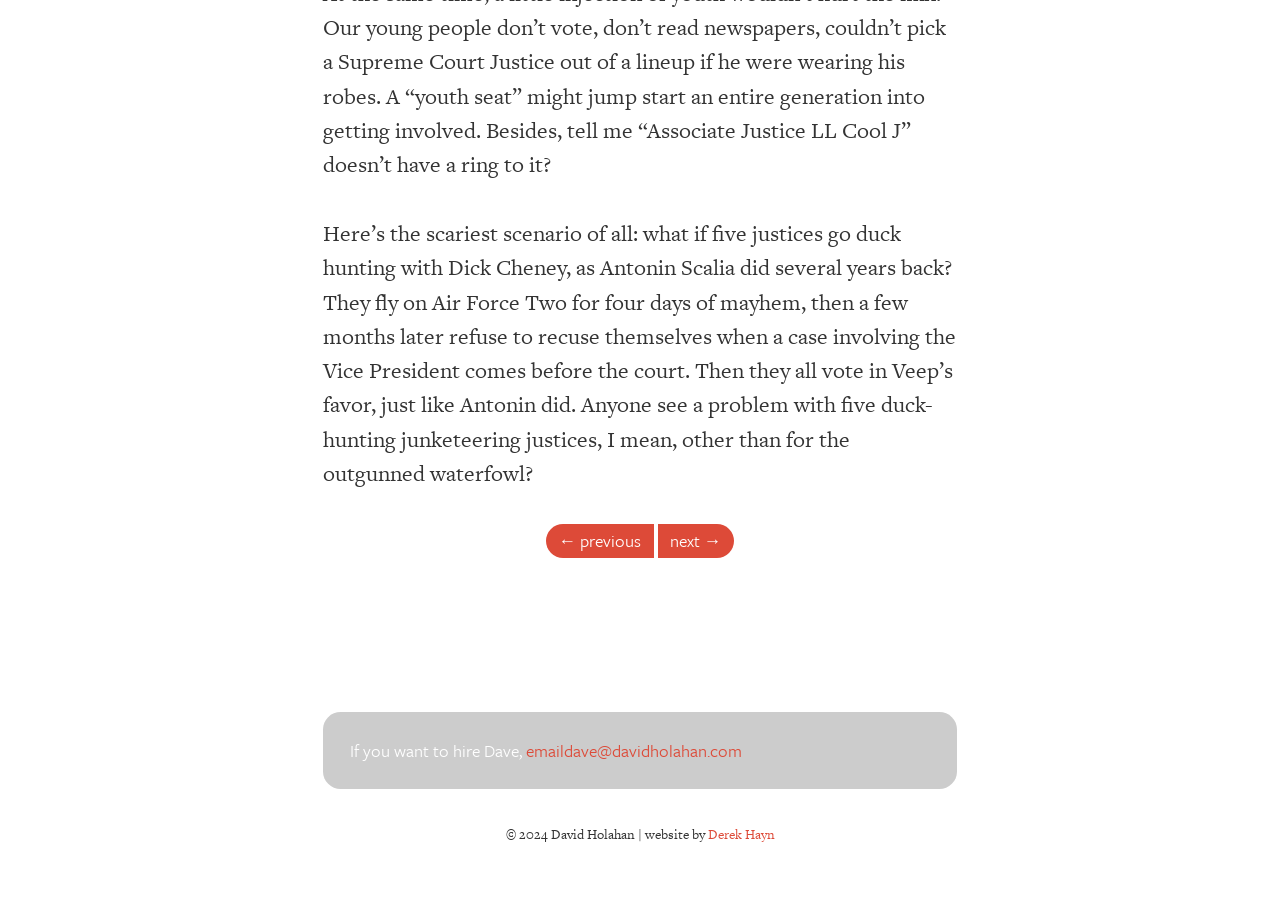Look at the image and answer the question in detail:
What is the website designed by?

The website designer's name can be found at the bottom of the webpage, where it says 'website by Derek Hayn'.